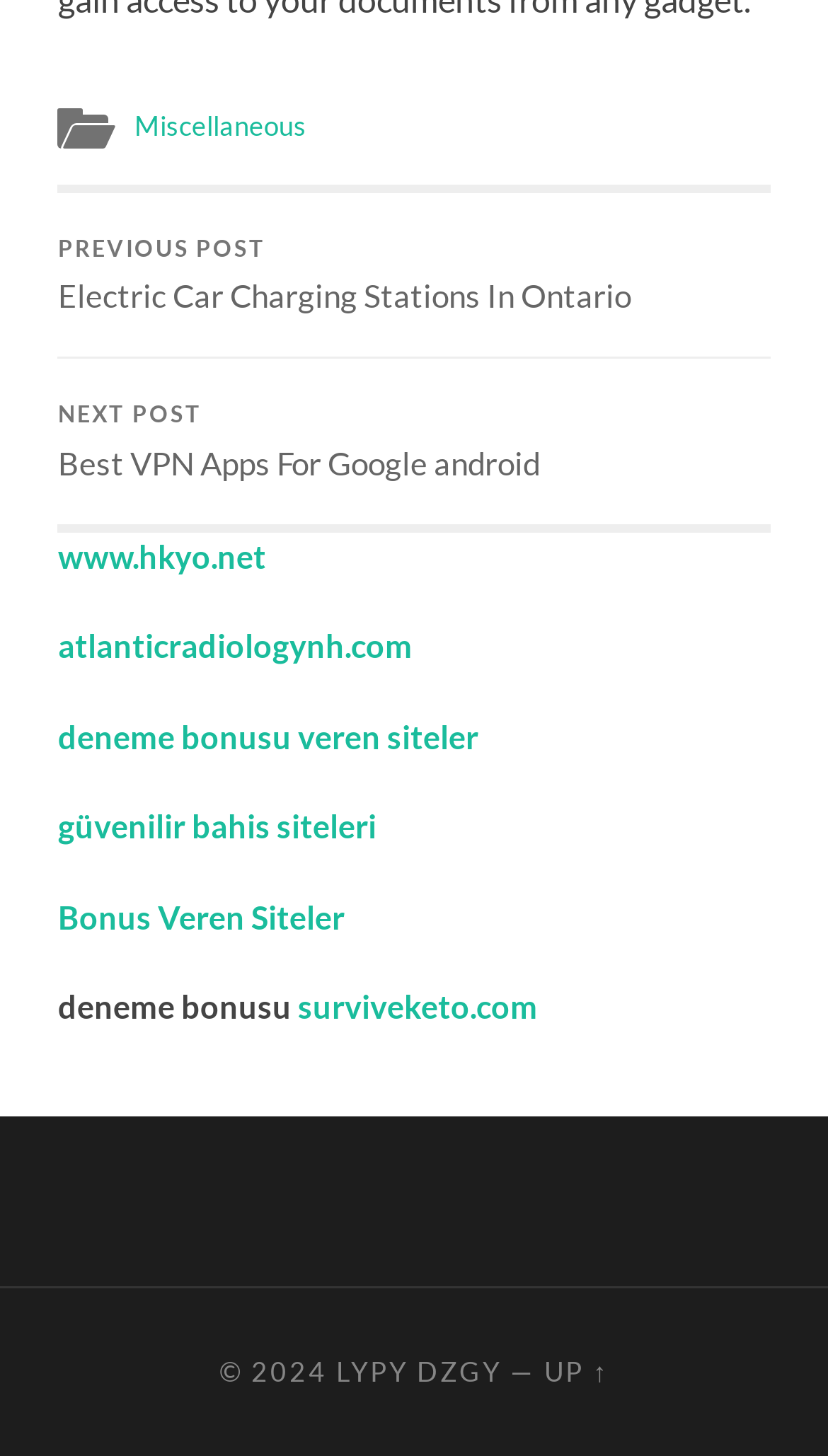Identify the bounding box coordinates of the section that should be clicked to achieve the task described: "Go to the 'PREVIOUS POST Electric Car Charging Stations In Ontario' page".

[0.07, 0.132, 0.93, 0.245]